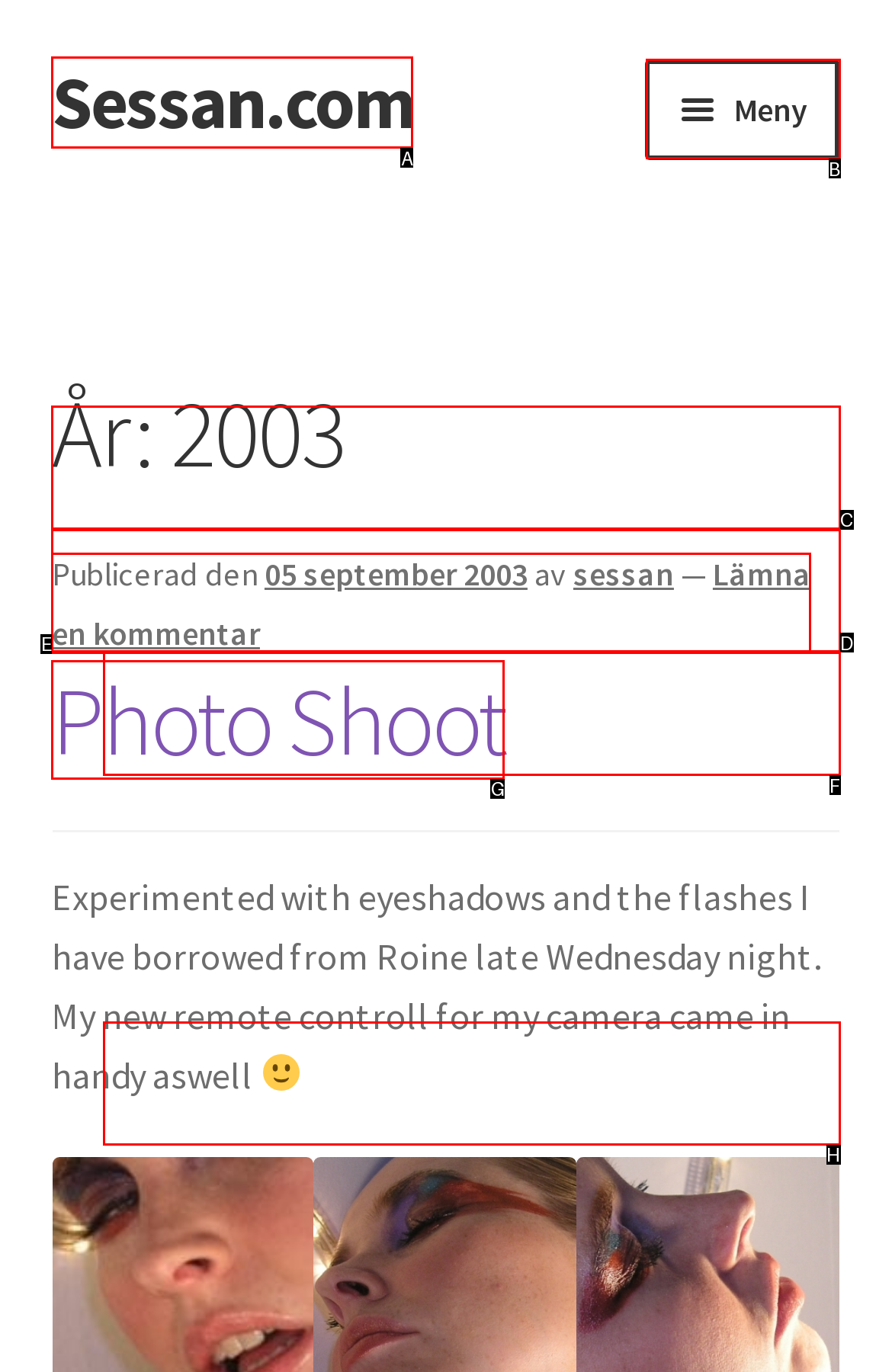Determine the appropriate lettered choice for the task: Open the 'Meny' button. Reply with the correct letter.

B